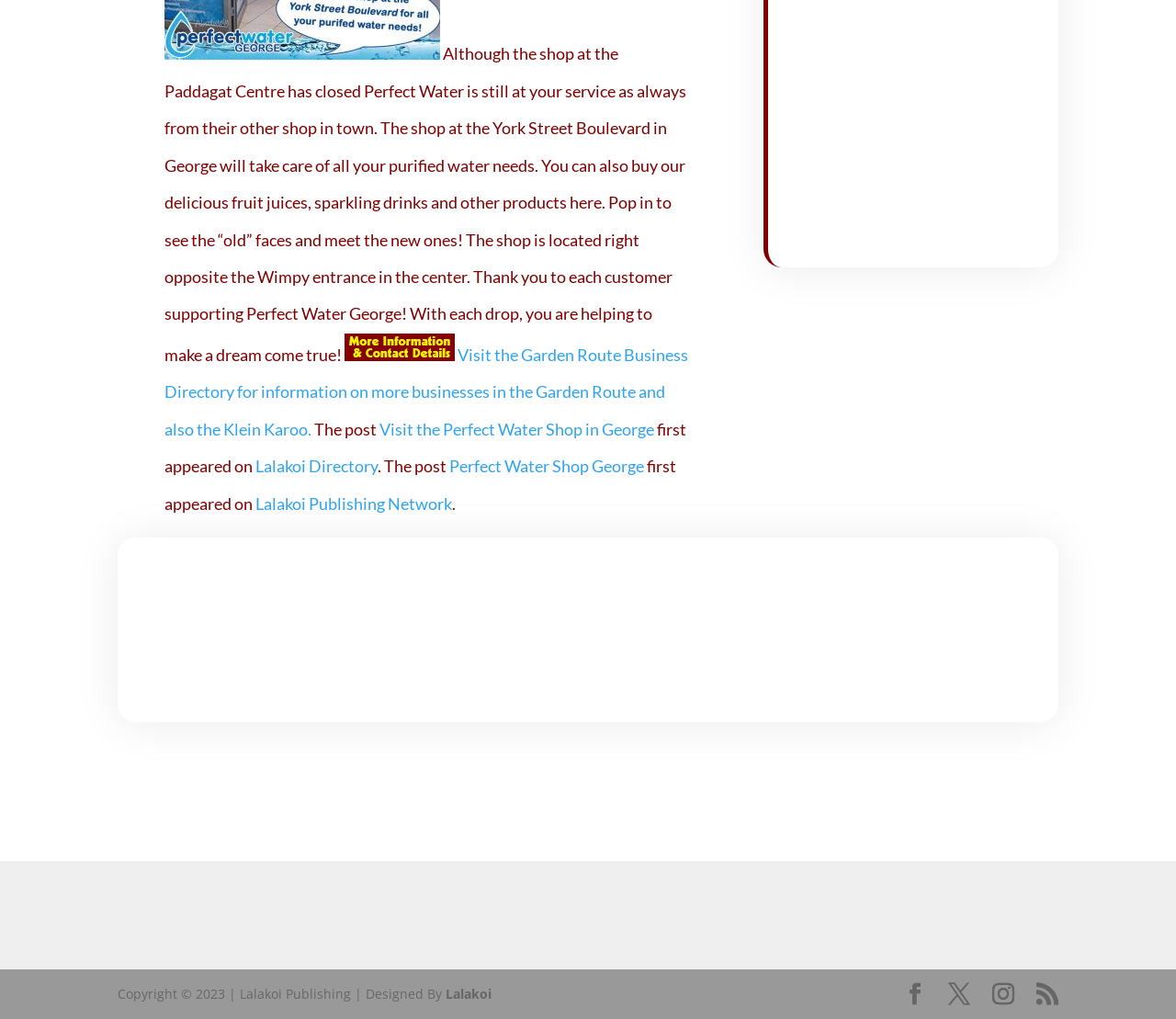Please identify the bounding box coordinates of the element that needs to be clicked to execute the following command: "Go to the Garden Route Business Directory". Provide the bounding box using four float numbers between 0 and 1, formatted as [left, top, right, bottom].

[0.14, 0.339, 0.585, 0.431]